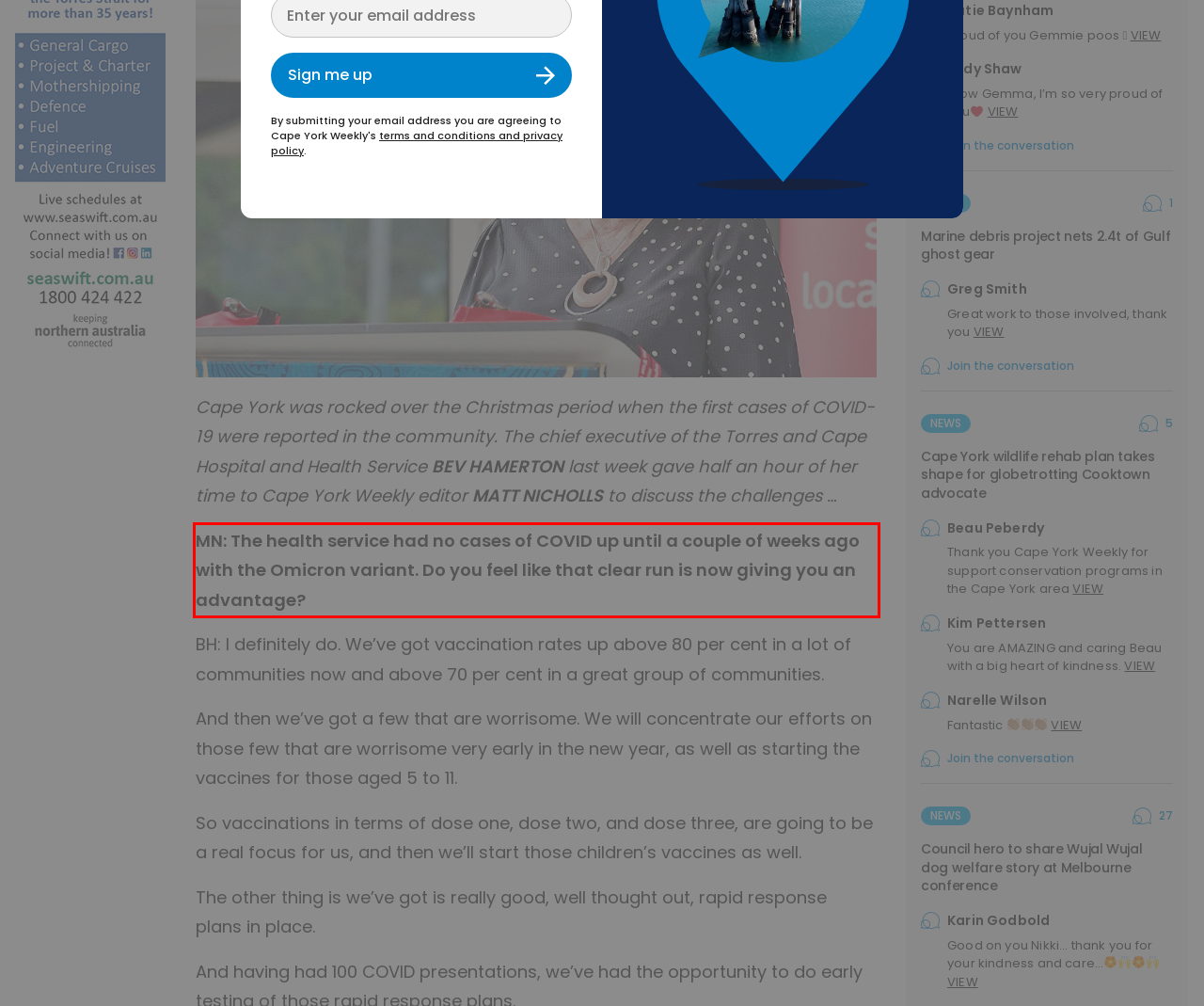Given a screenshot of a webpage, identify the red bounding box and perform OCR to recognize the text within that box.

MN: The health service had no cases of COVID up until a couple of weeks ago with the Omicron variant. Do you feel like that clear run is now giving you an advantage?